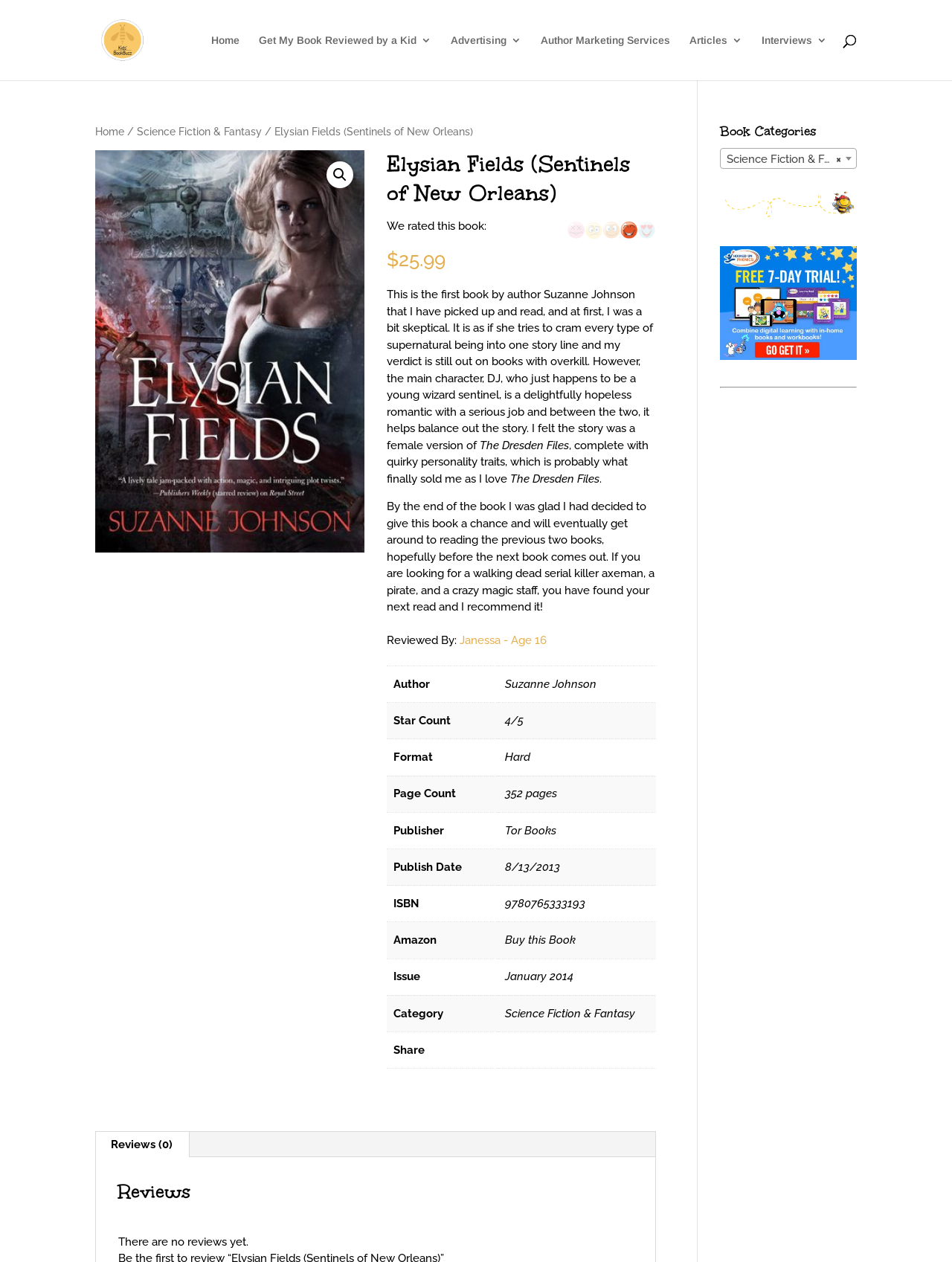Identify the bounding box for the given UI element using the description provided. Coordinates should be in the format (top-left x, top-left y, bottom-right x, bottom-right y) and must be between 0 and 1. Here is the description: title="elysian fields"

[0.1, 0.119, 0.383, 0.438]